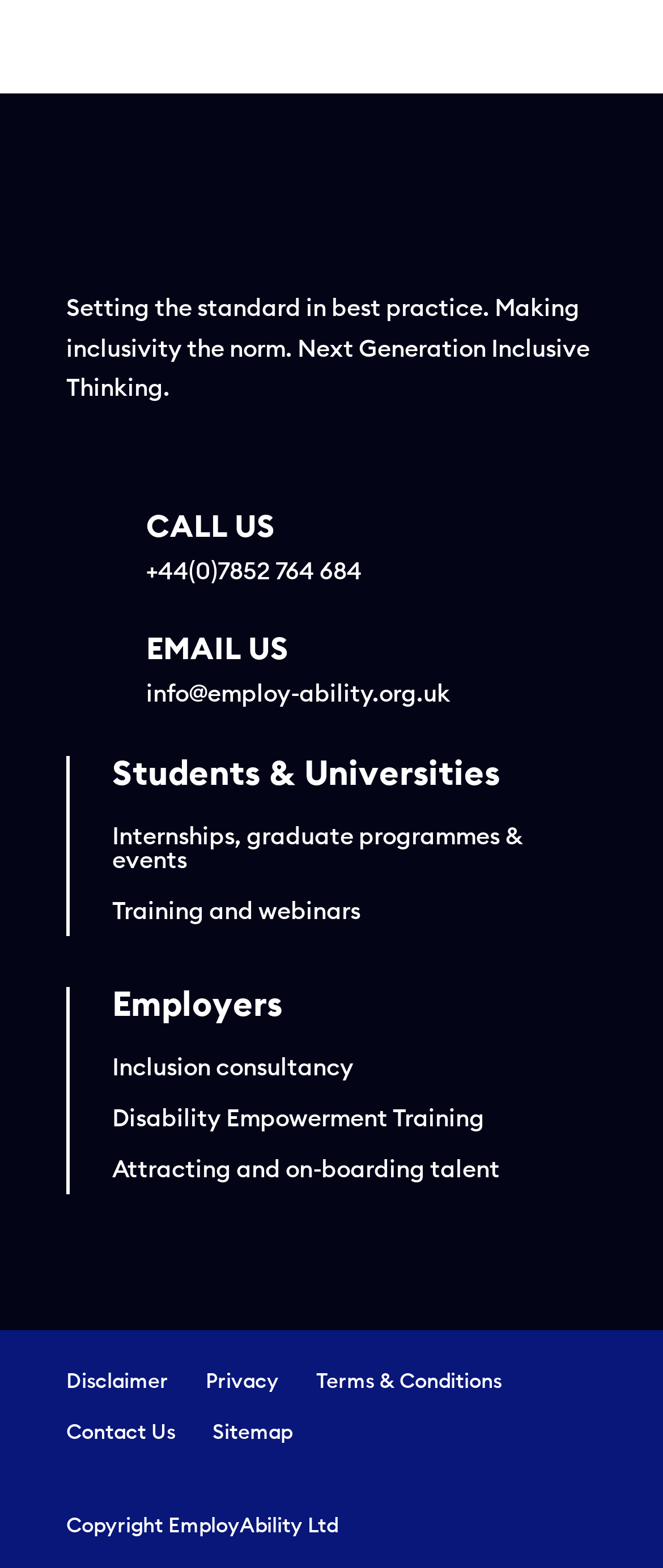Please determine the bounding box coordinates of the clickable area required to carry out the following instruction: "Send an email". The coordinates must be four float numbers between 0 and 1, represented as [left, top, right, bottom].

[0.221, 0.432, 0.679, 0.452]